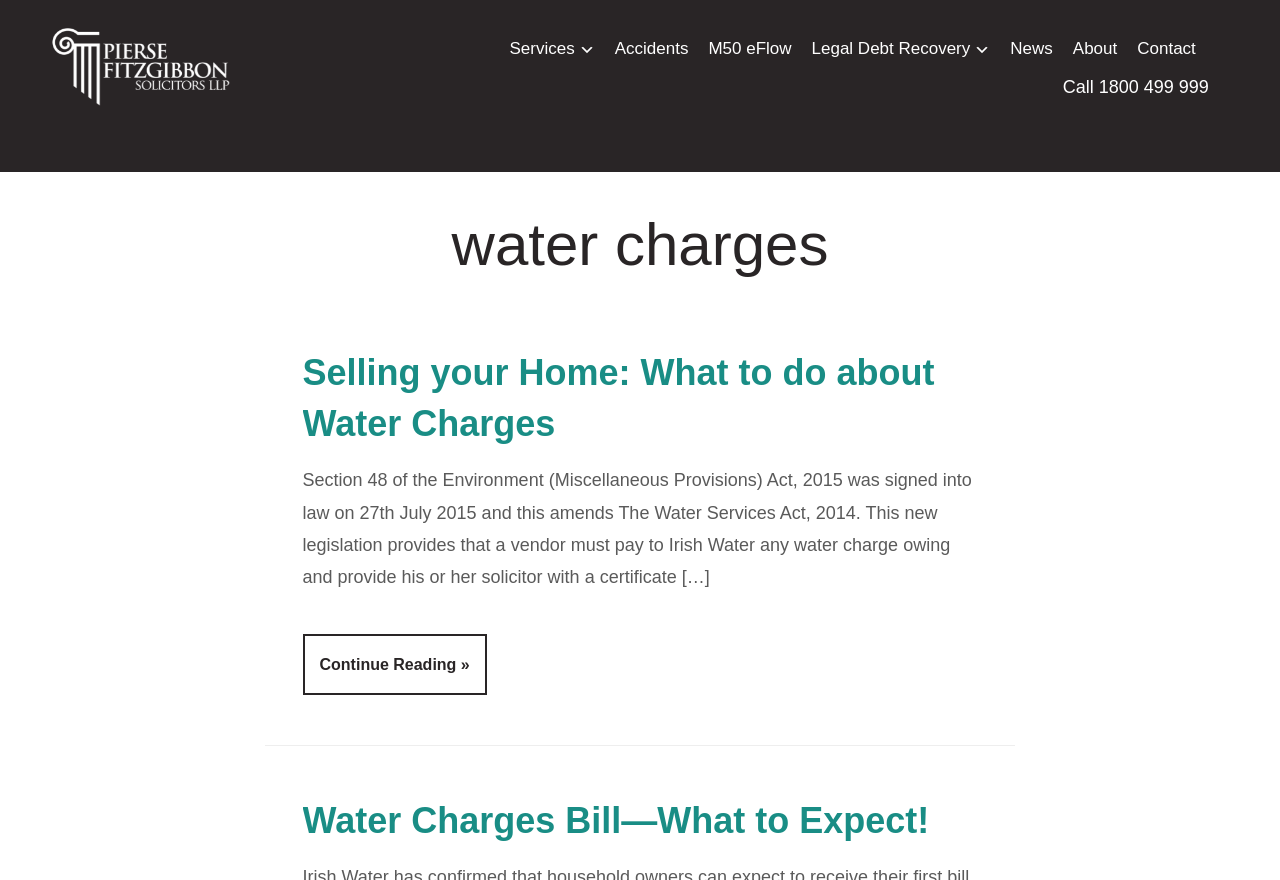Indicate the bounding box coordinates of the clickable region to achieve the following instruction: "Contact the gallery."

None